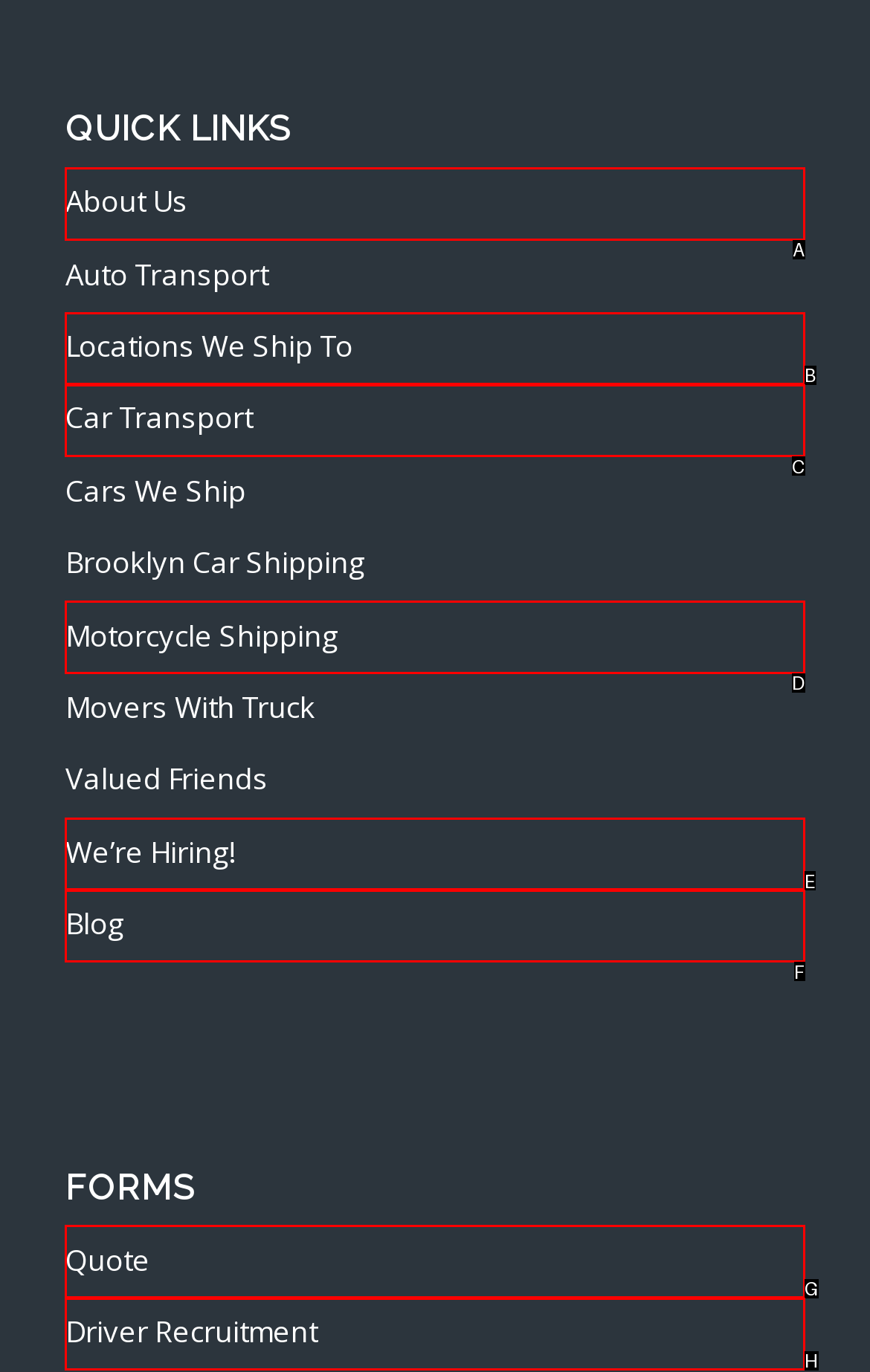Select the letter of the UI element that matches this task: explore Motorcycle Shipping
Provide the answer as the letter of the correct choice.

D